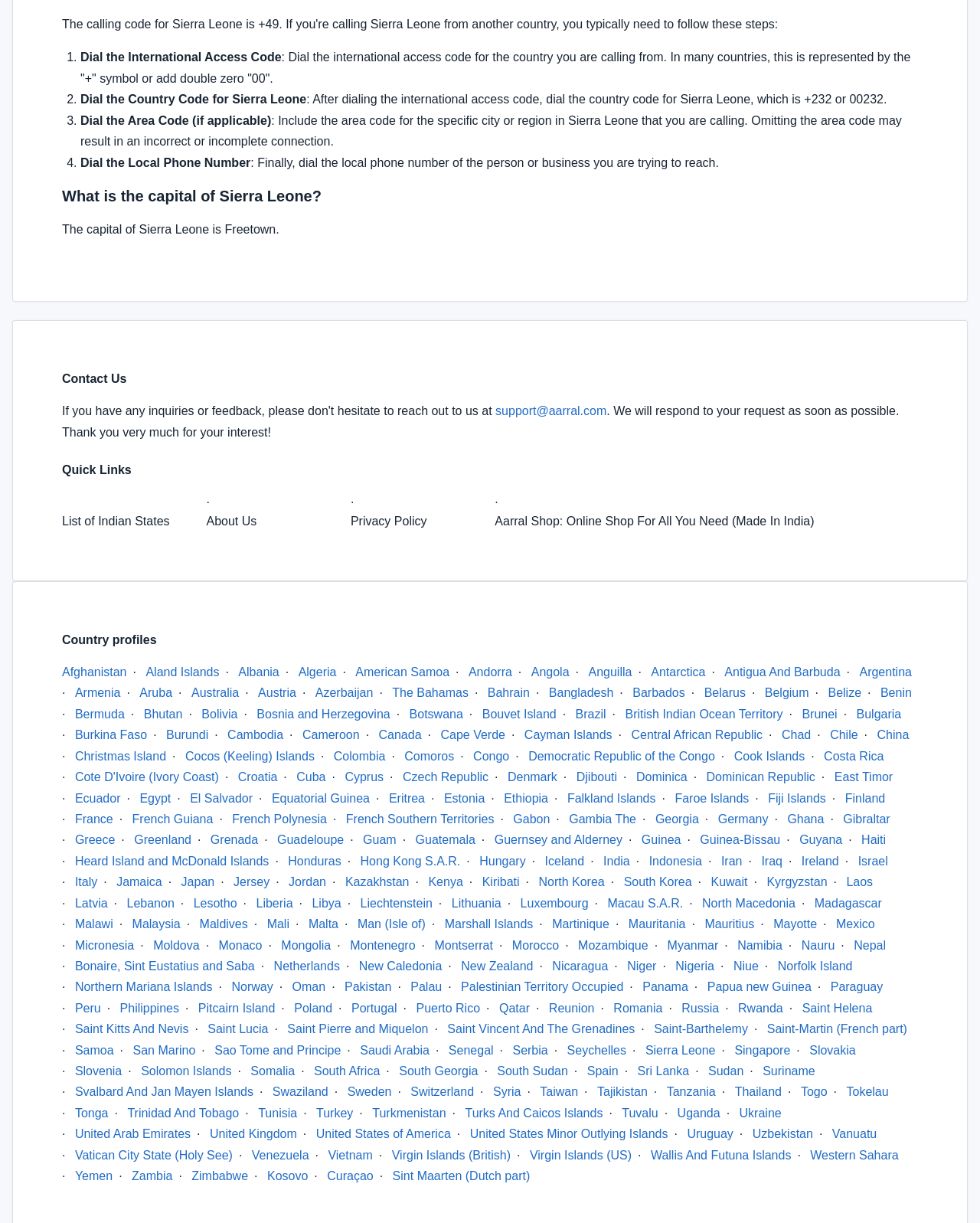Given the element description Palestinian Territory Occupied, predict the bounding box coordinates for the UI element in the webpage screenshot. The format should be (top-left x, top-left y, bottom-right x, bottom-right y), and the values should be between 0 and 1.

[0.47, 0.802, 0.636, 0.812]